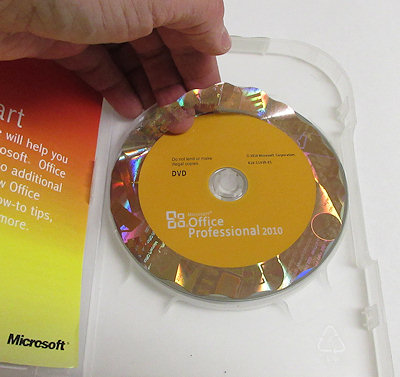What is the material of the case holding the DVD?
By examining the image, provide a one-word or phrase answer.

Clear plastic